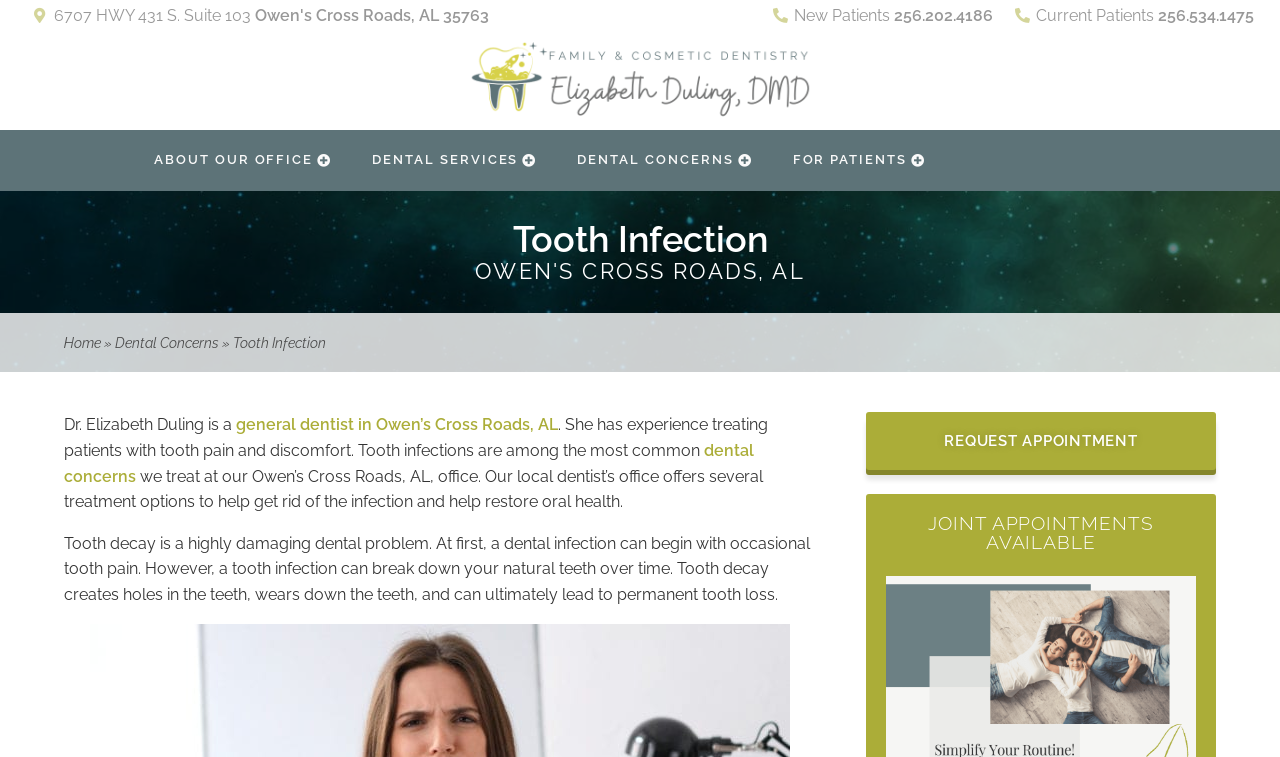Answer the question briefly using a single word or phrase: 
What is the phone number for new patients?

256.202.4186